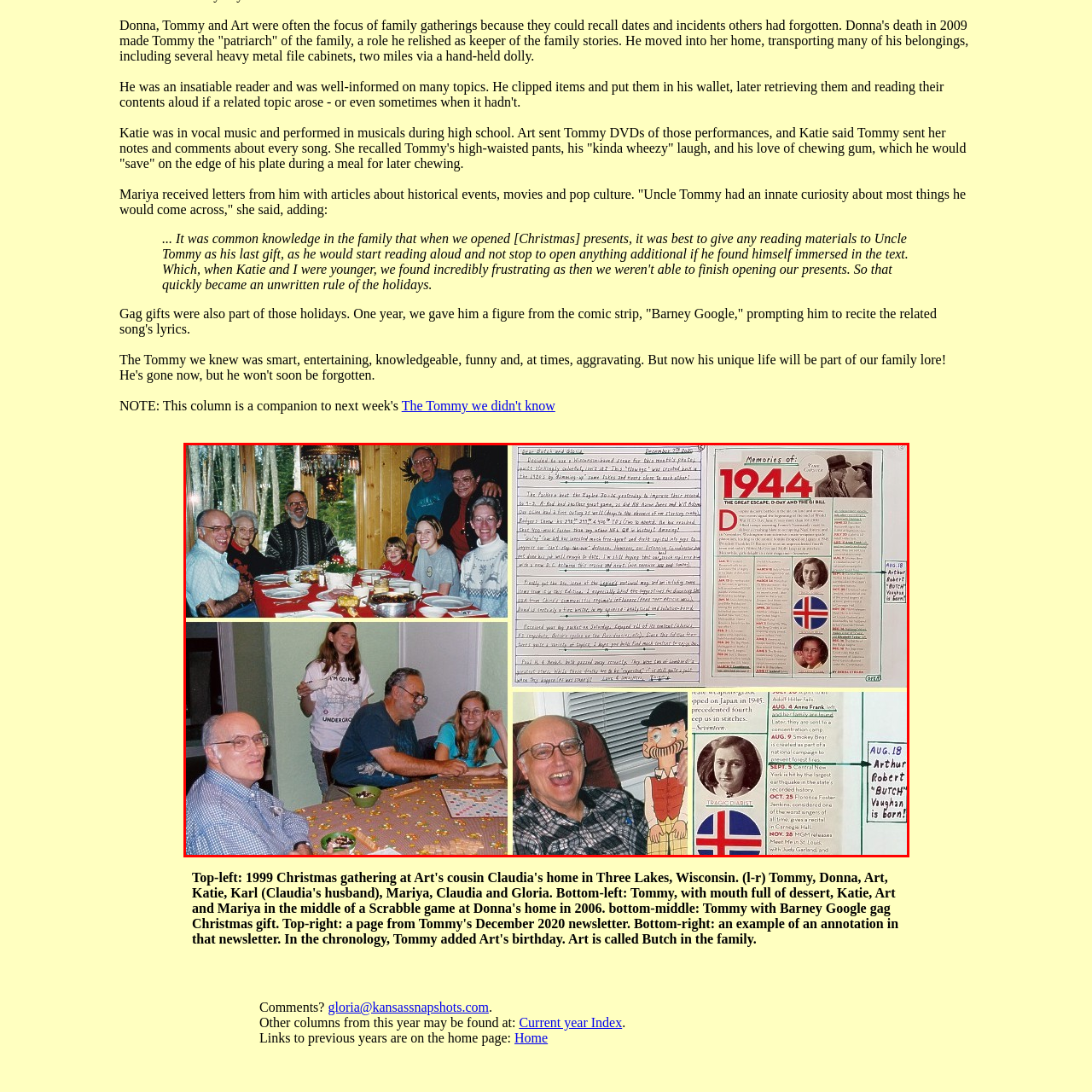Using the image highlighted in the red border, answer the following question concisely with a word or phrase:
What is the overall theme of the image?

Family memories and gatherings